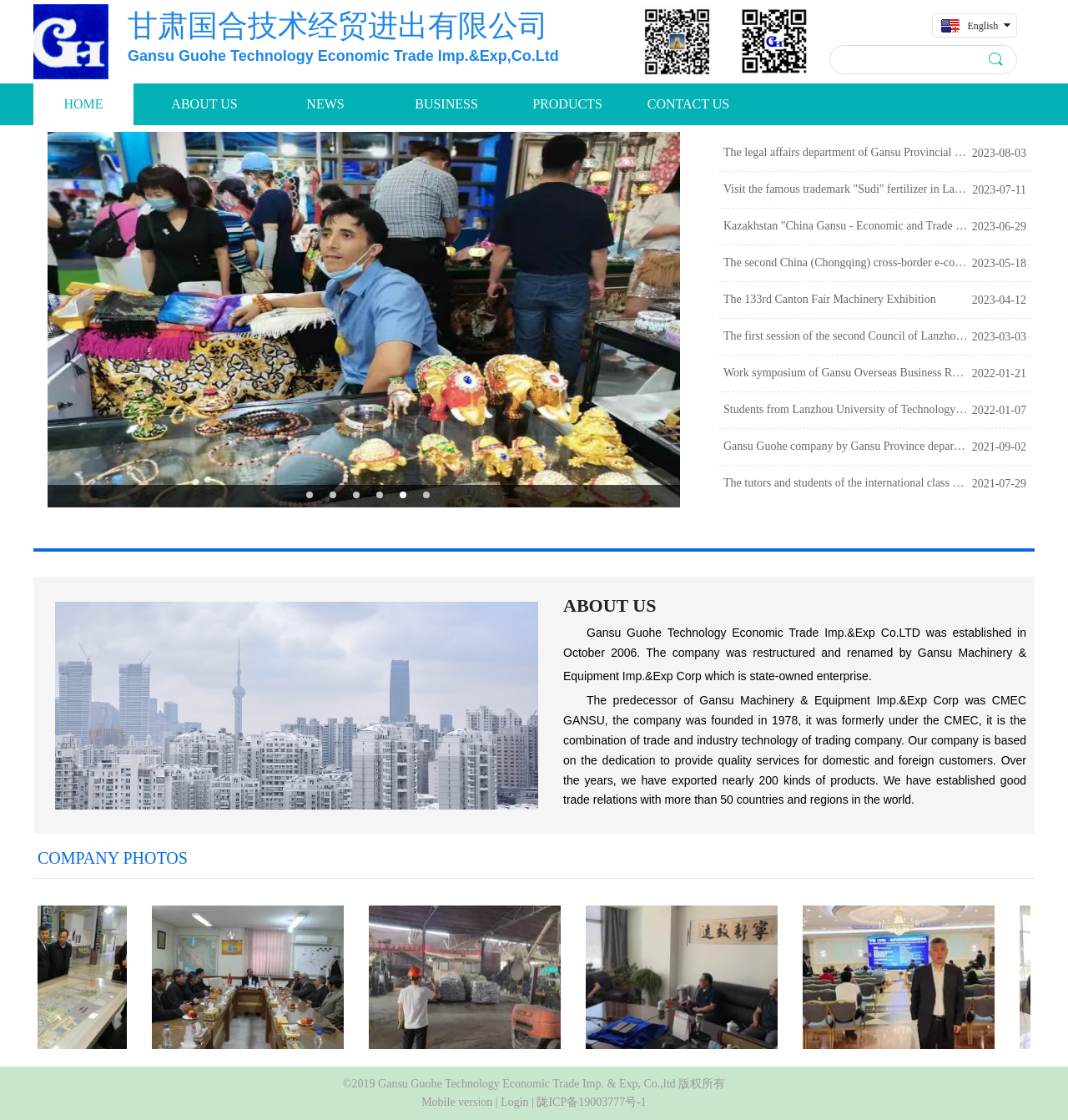Identify the bounding box of the UI component described as: "ABOUT USNav".

[0.152, 0.075, 0.23, 0.112]